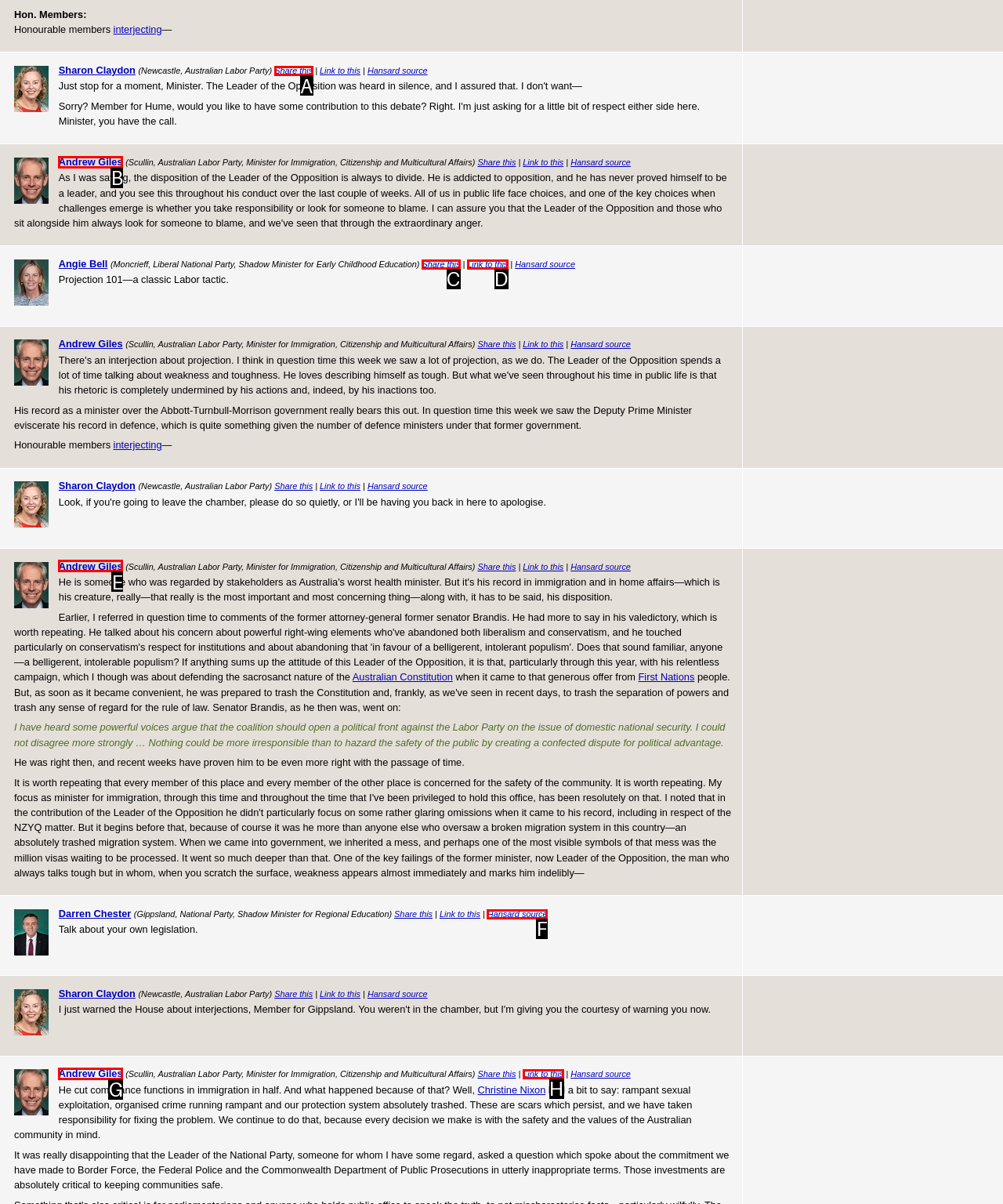Pick the right letter to click to achieve the task: Share the content
Answer with the letter of the correct option directly.

A